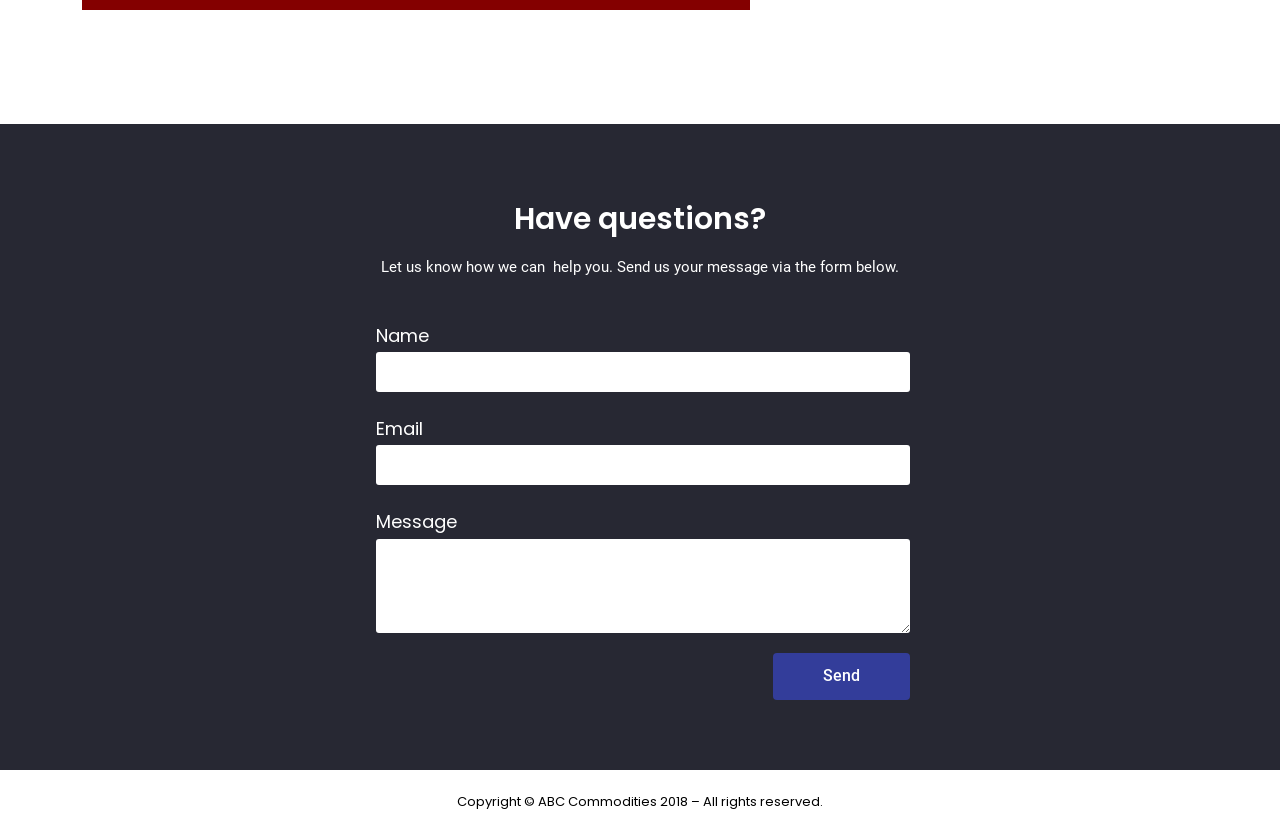Give the bounding box coordinates for this UI element: "parent_node: Message name="form_fields[message]"". The coordinates should be four float numbers between 0 and 1, arranged as [left, top, right, bottom].

[0.294, 0.644, 0.711, 0.756]